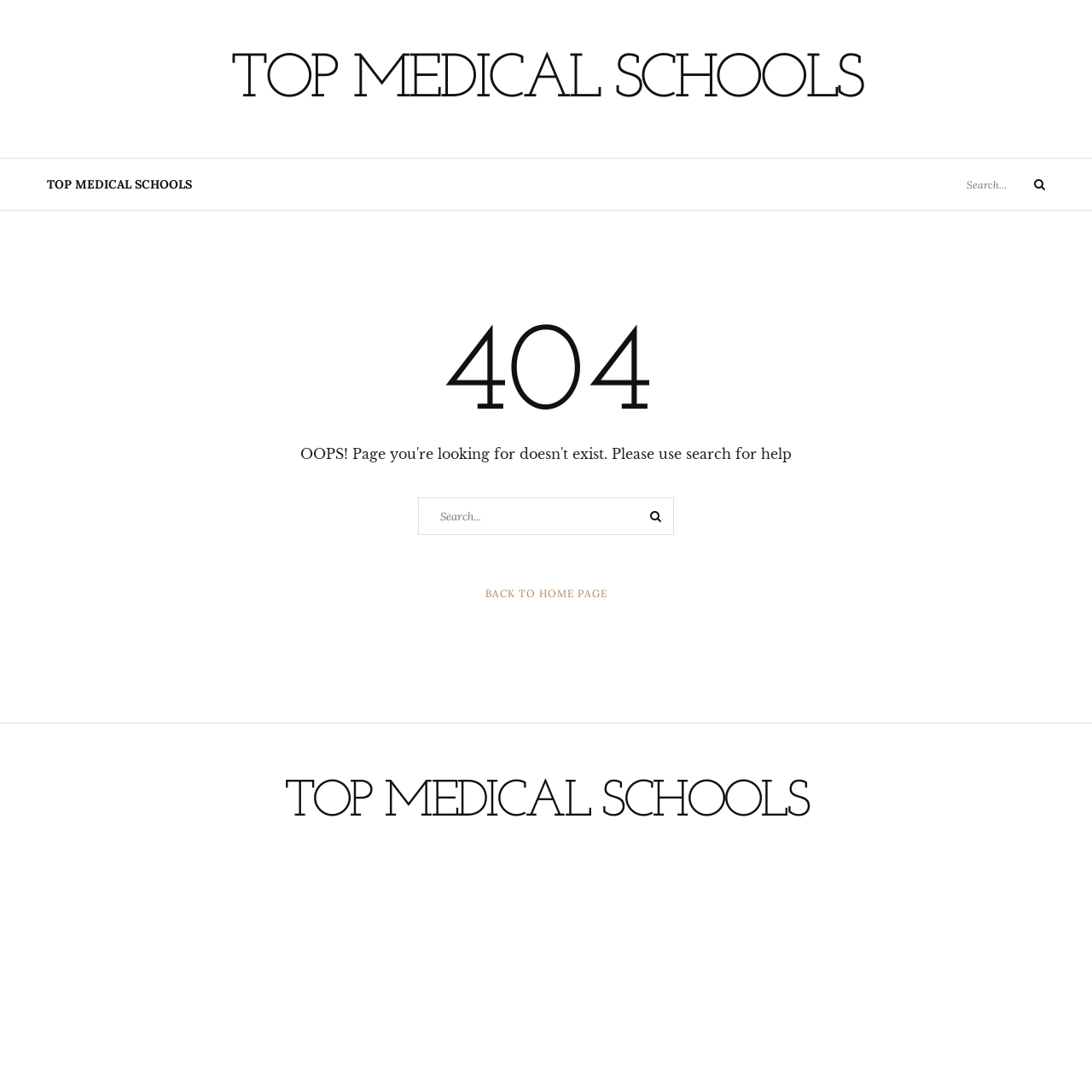How many search boxes are available?
Offer a detailed and full explanation in response to the question.

There are two search boxes available on the webpage, one at the top and one in the main section, which suggests that the user can search for content from different locations on the webpage.